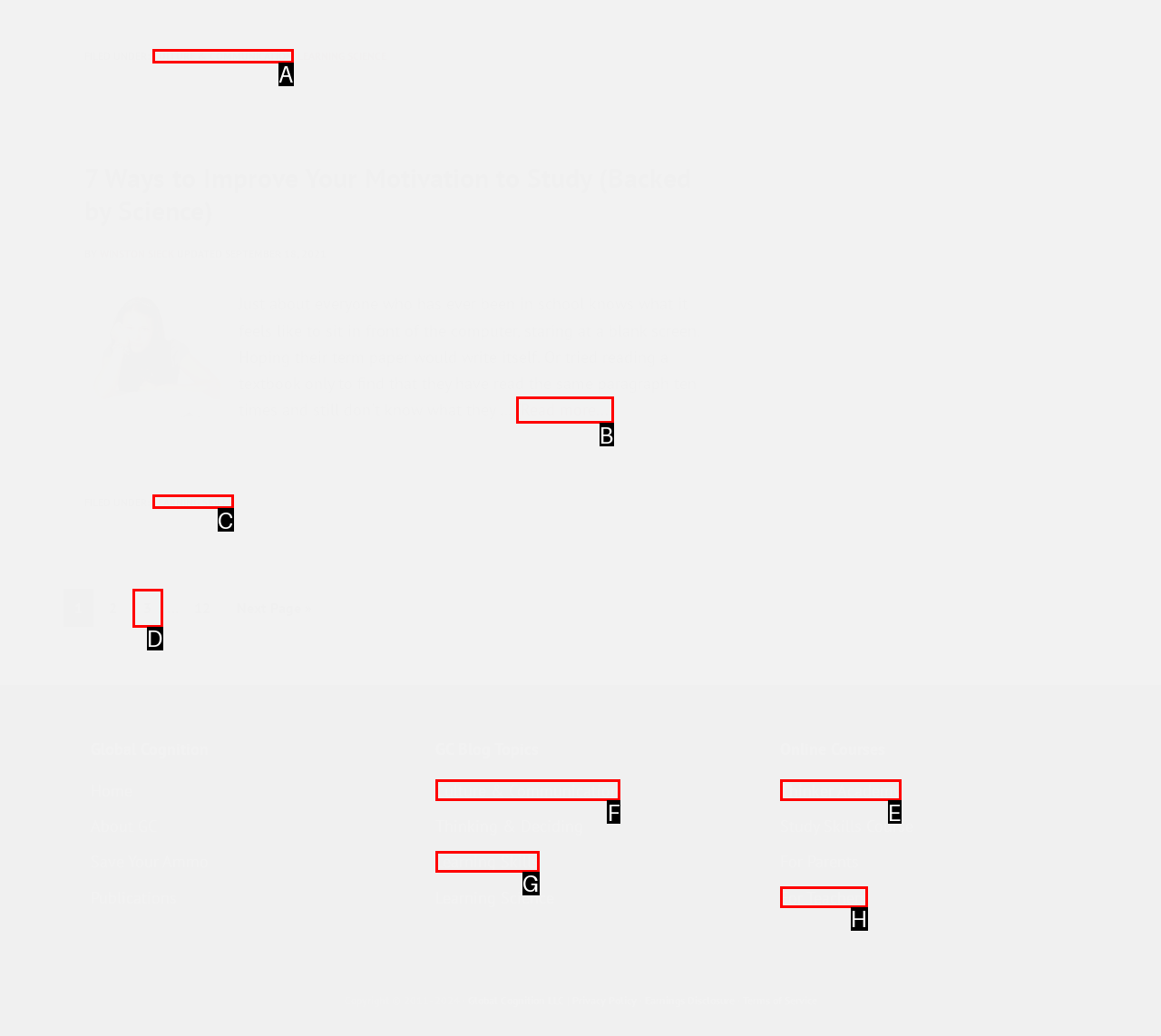Select the HTML element that should be clicked to accomplish the task: Learn about culture and communication Reply with the corresponding letter of the option.

F